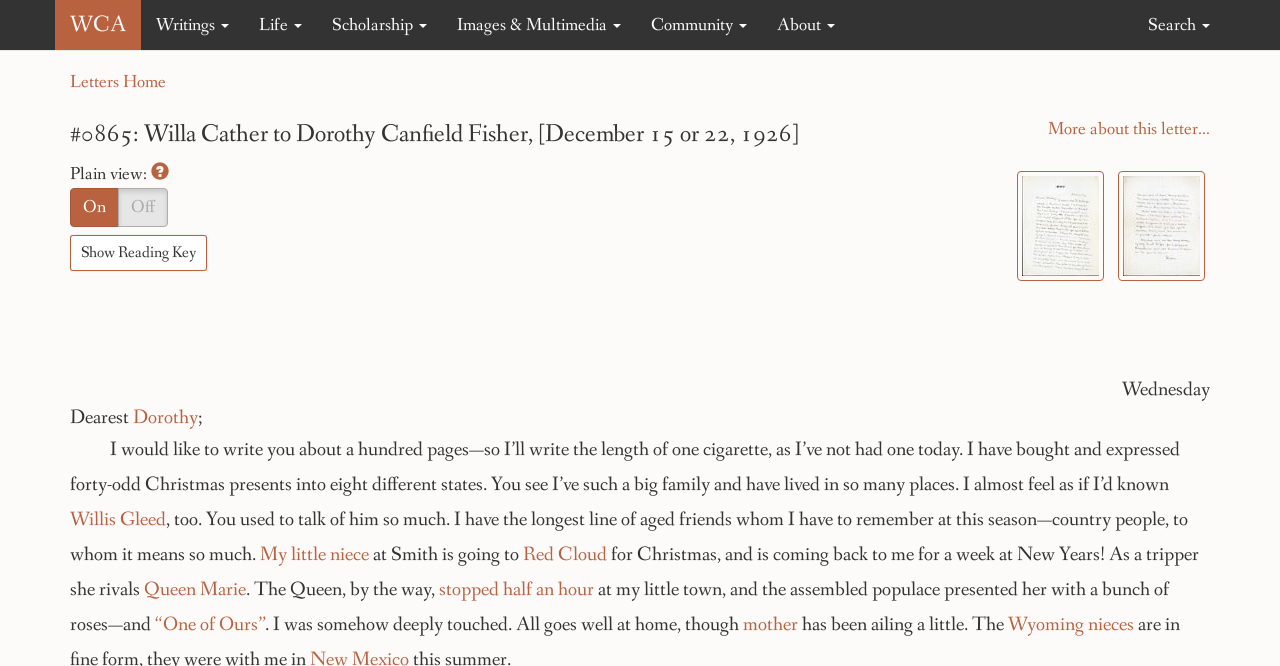Pinpoint the bounding box coordinates of the area that should be clicked to complete the following instruction: "Open the image of page of Willa Cather to Dorothy Canfield Fisher in a new window". The coordinates must be given as four float numbers between 0 and 1, i.e., [left, top, right, bottom].

[0.795, 0.326, 0.862, 0.365]